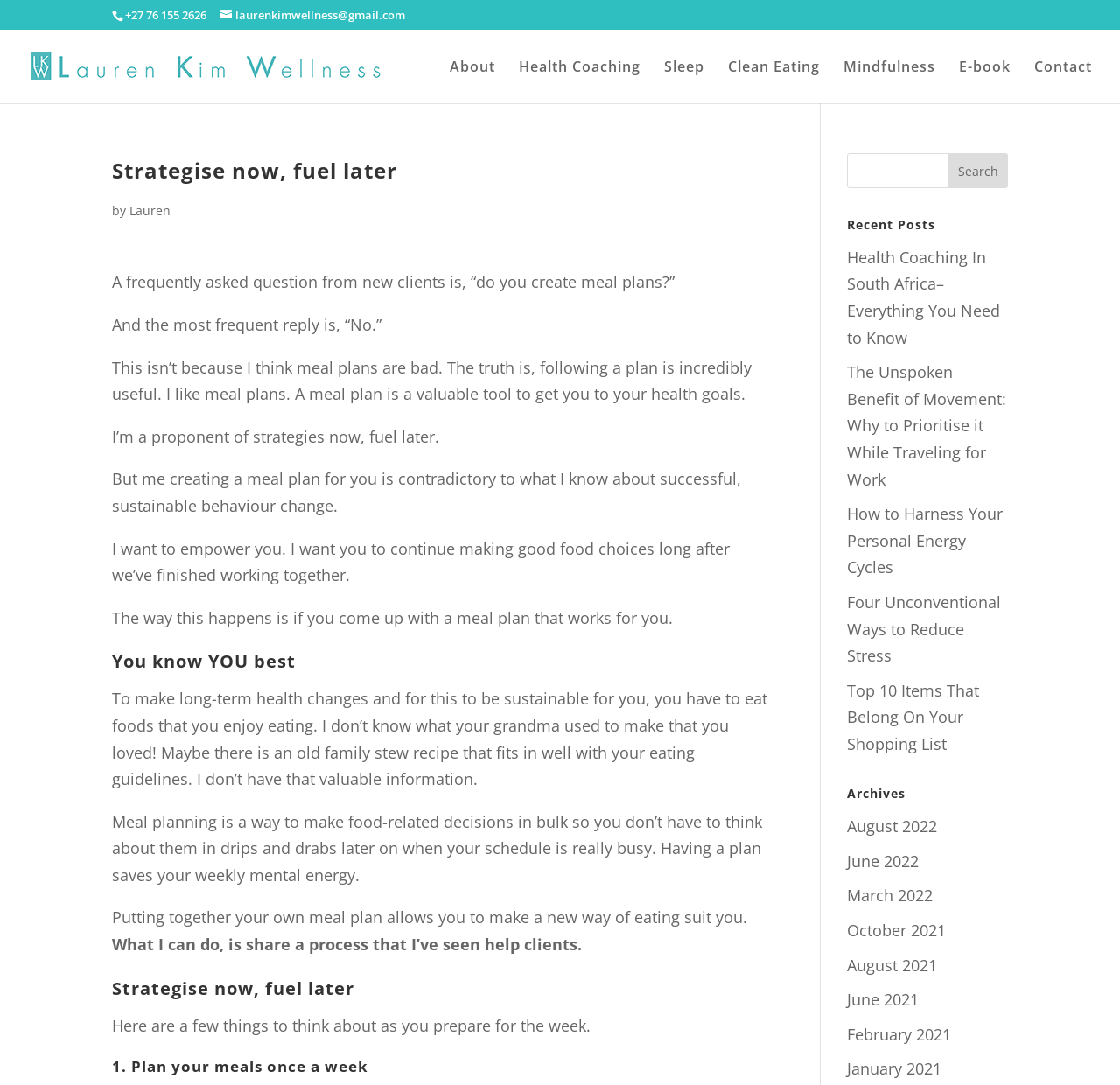Describe the webpage meticulously, covering all significant aspects.

This webpage is about Lauren Kim Wellness, a health coaching service. At the top, there is a header section with the website's title, "Strategise now, fuel later • Lauren Kim Wellness", and a navigation menu with links to "About", "Health Coaching", "Sleep", "Clean Eating", "Mindfulness", "E-book", and "Contact". Below the header, there is a section with the website's contact information, including a phone number and an email address.

The main content of the webpage is an article that discusses the importance of having a meal plan to achieve health goals. The article is divided into several sections, each with a heading. The first section explains why the author, Lauren, does not create meal plans for her clients, despite believing in their usefulness. The second section, "You know YOU best", emphasizes the importance of making long-term health changes and eating foods that one enjoys.

The article continues with sections that discuss the benefits of meal planning, such as saving mental energy and making food-related decisions in bulk. The author also shares a process that has helped her clients and provides tips for preparing for the week.

On the right side of the webpage, there is a search bar with a button labeled "Search". Below the search bar, there is a section titled "Recent Posts" that lists several article titles, including "Health Coaching In South Africa– Everything You Need to Know" and "Four Unconventional Ways to Reduce Stress". Further down, there is a section titled "Archives" that lists links to articles from different months, from August 2022 to January 2021.